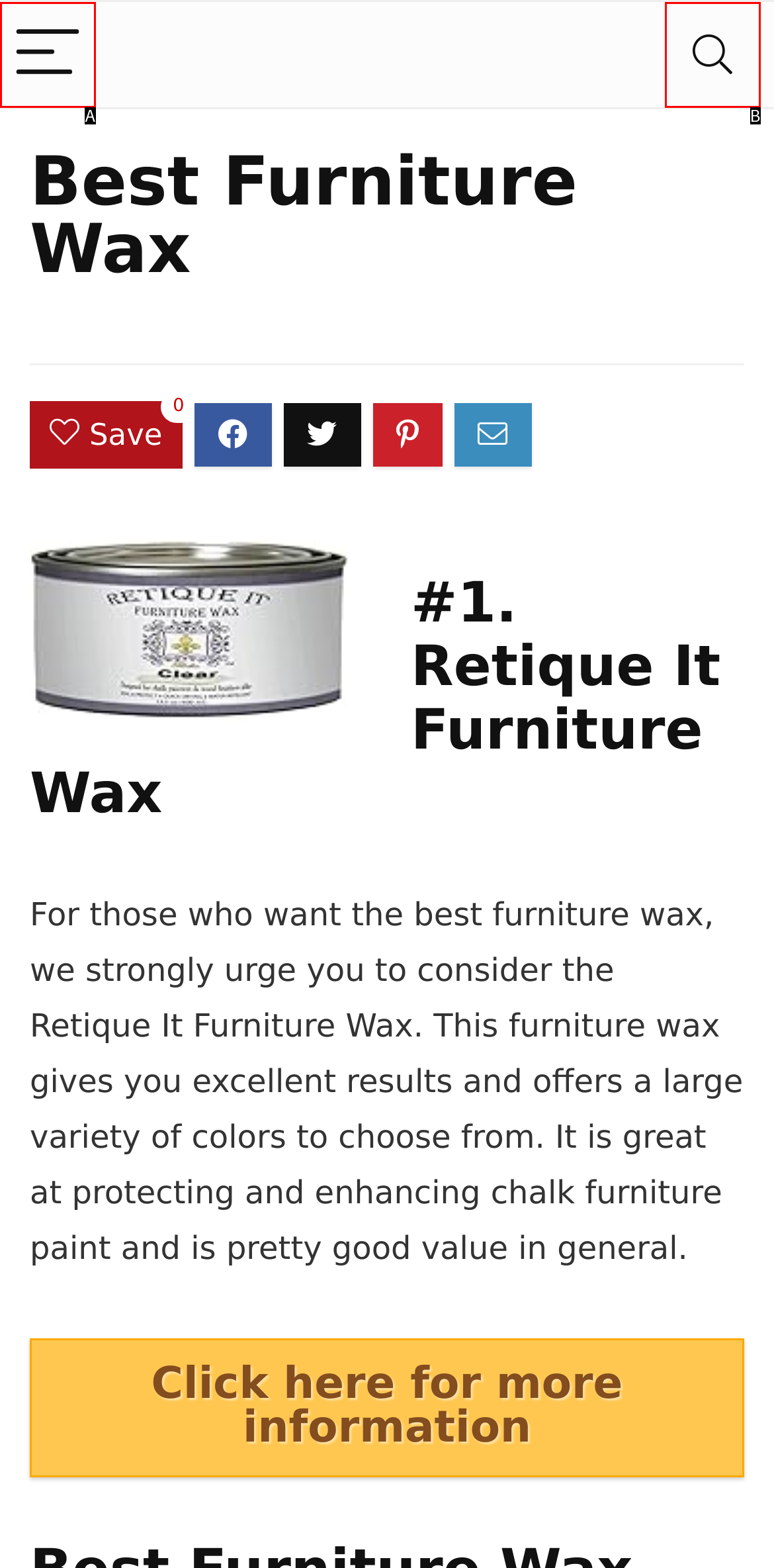Select the HTML element that matches the description: aria-label="Search". Provide the letter of the chosen option as your answer.

B